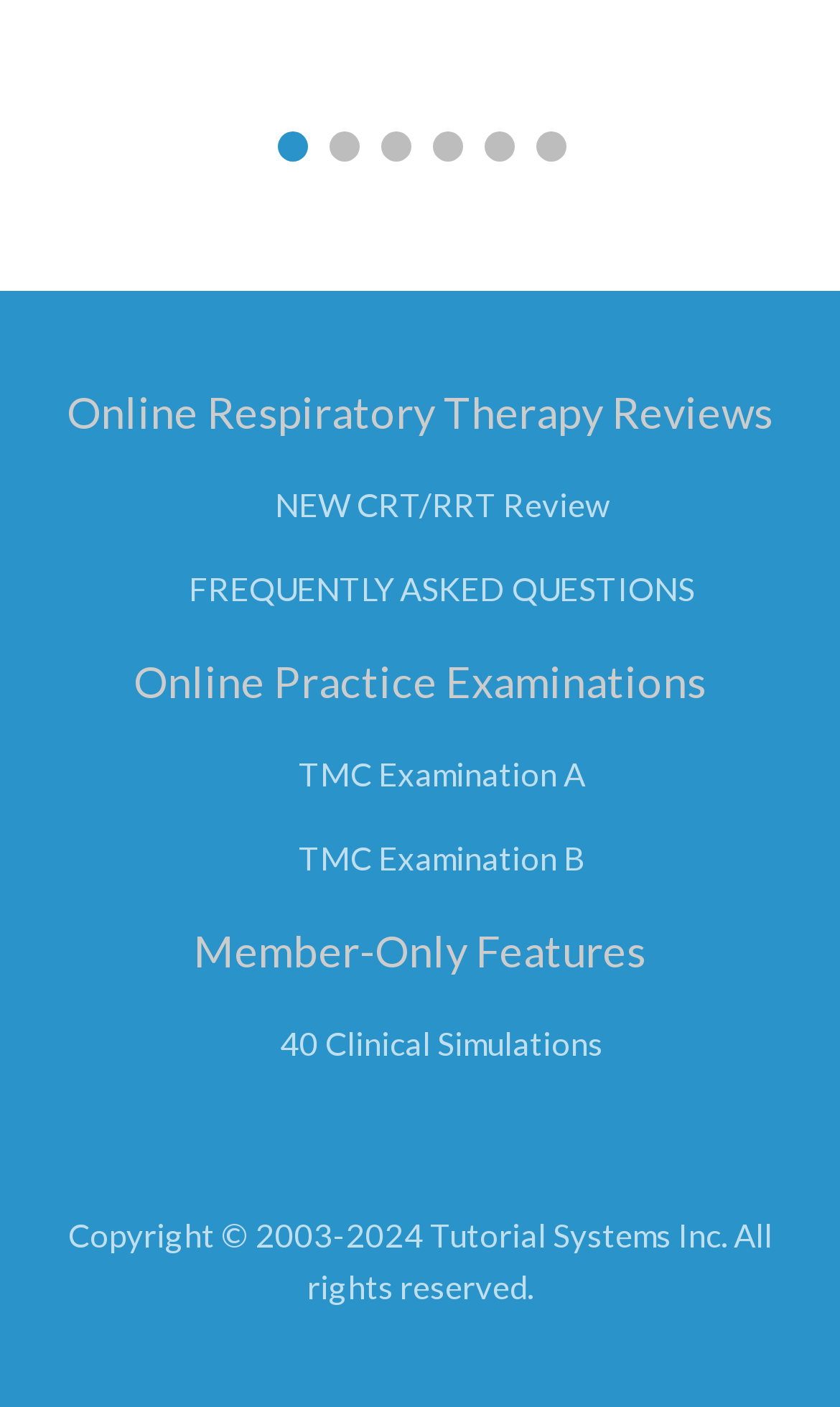Please determine the bounding box coordinates of the element's region to click in order to carry out the following instruction: "Login to your account". The coordinates should be four float numbers between 0 and 1, i.e., [left, top, right, bottom].

None